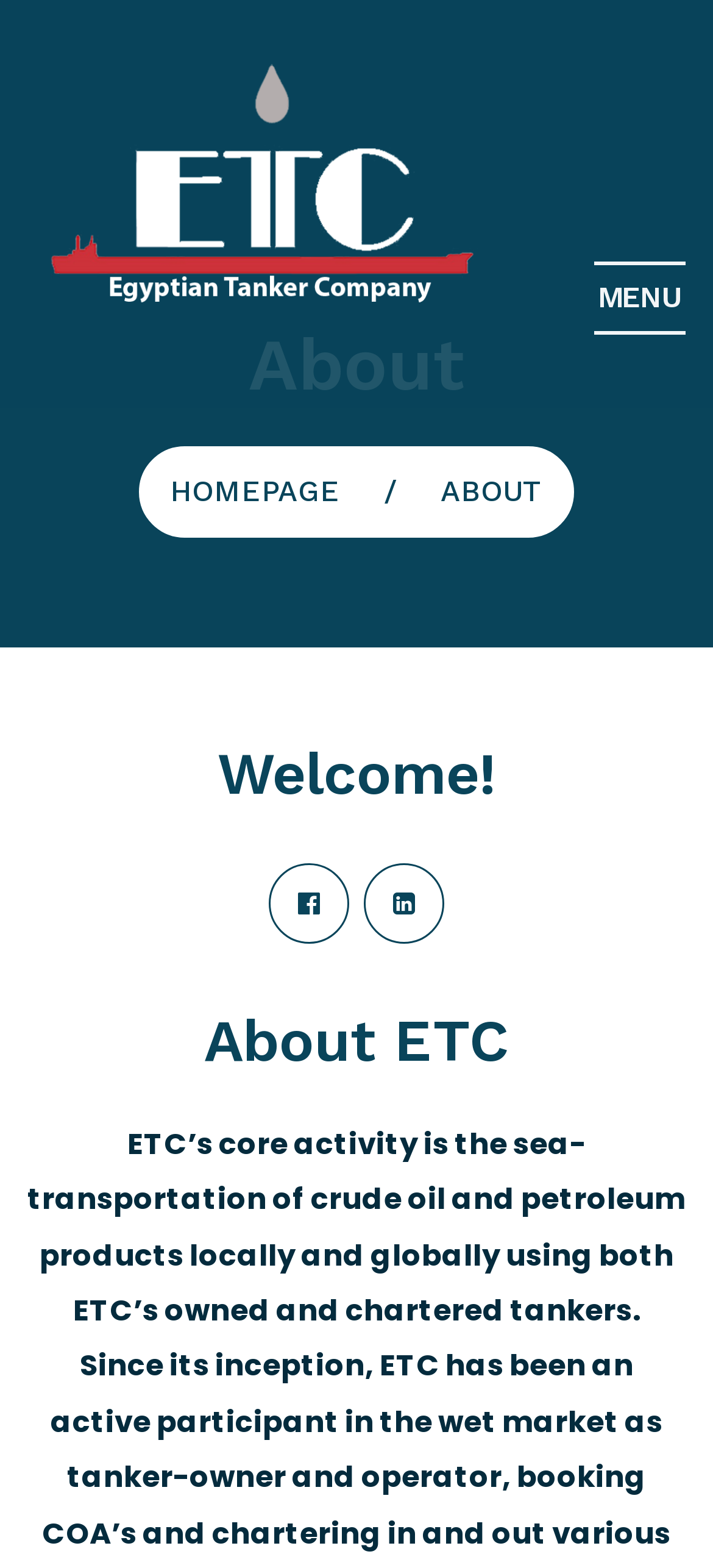Produce an extensive caption that describes everything on the webpage.

The webpage is about ETC, with a prominent link at the top left corner, accompanied by an image. To the top right, there is a "MENU" static text. Below the link and image, there is a heading that reads "About". 

Underneath the "About" heading, there are two links, "HOMEPAGE" and "ABOUT", positioned side by side. Further down, there is a heading that says "Welcome!". Below this heading, there are two links with icons, positioned next to each other. 

The main content of the webpage starts with a heading that reads "About ETC". This is followed by three paragraphs of static text that describe ETC's core activities, including the transportation of crude oil and petroleum products, and its participation in the wet market as a tanker owner and operator. These paragraphs are stacked vertically, with the first paragraph starting from the left edge of the page, and the subsequent paragraphs starting slightly to the right of the first paragraph.